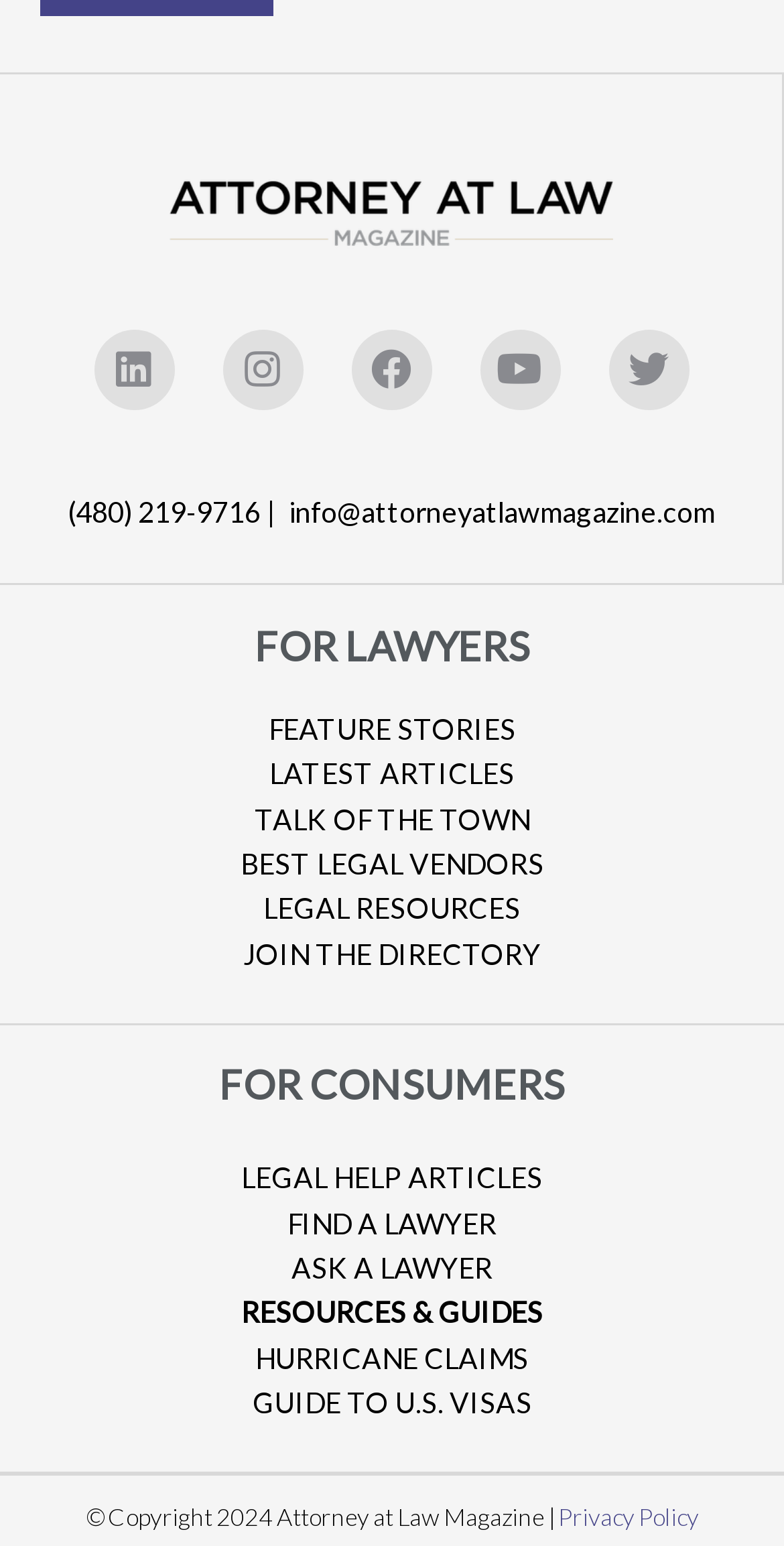Please specify the coordinates of the bounding box for the element that should be clicked to carry out this instruction: "Find a lawyer". The coordinates must be four float numbers between 0 and 1, formatted as [left, top, right, bottom].

[0.367, 0.78, 0.633, 0.802]